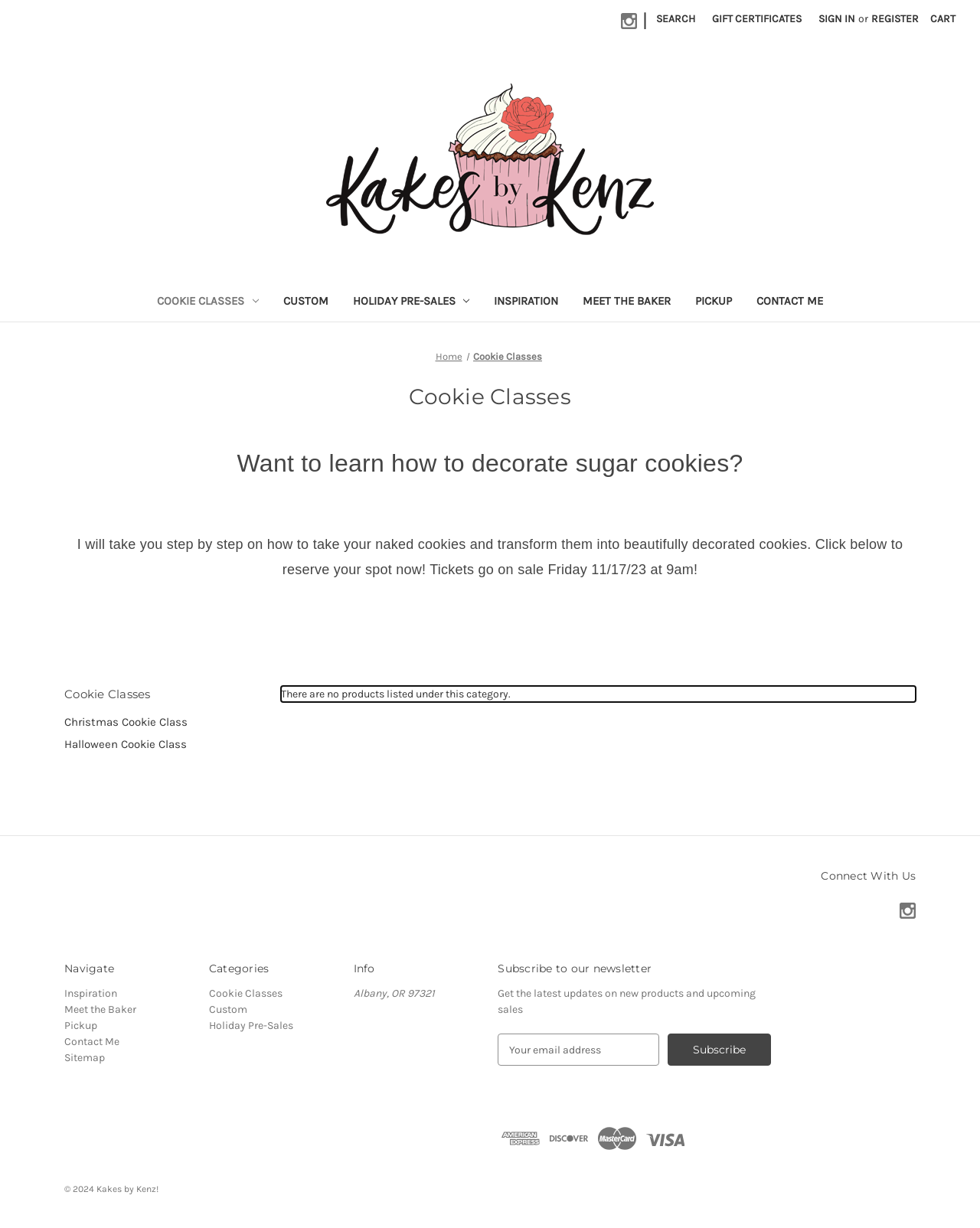Indicate the bounding box coordinates of the clickable region to achieve the following instruction: "Check the 'LIFE TIPS' link."

None